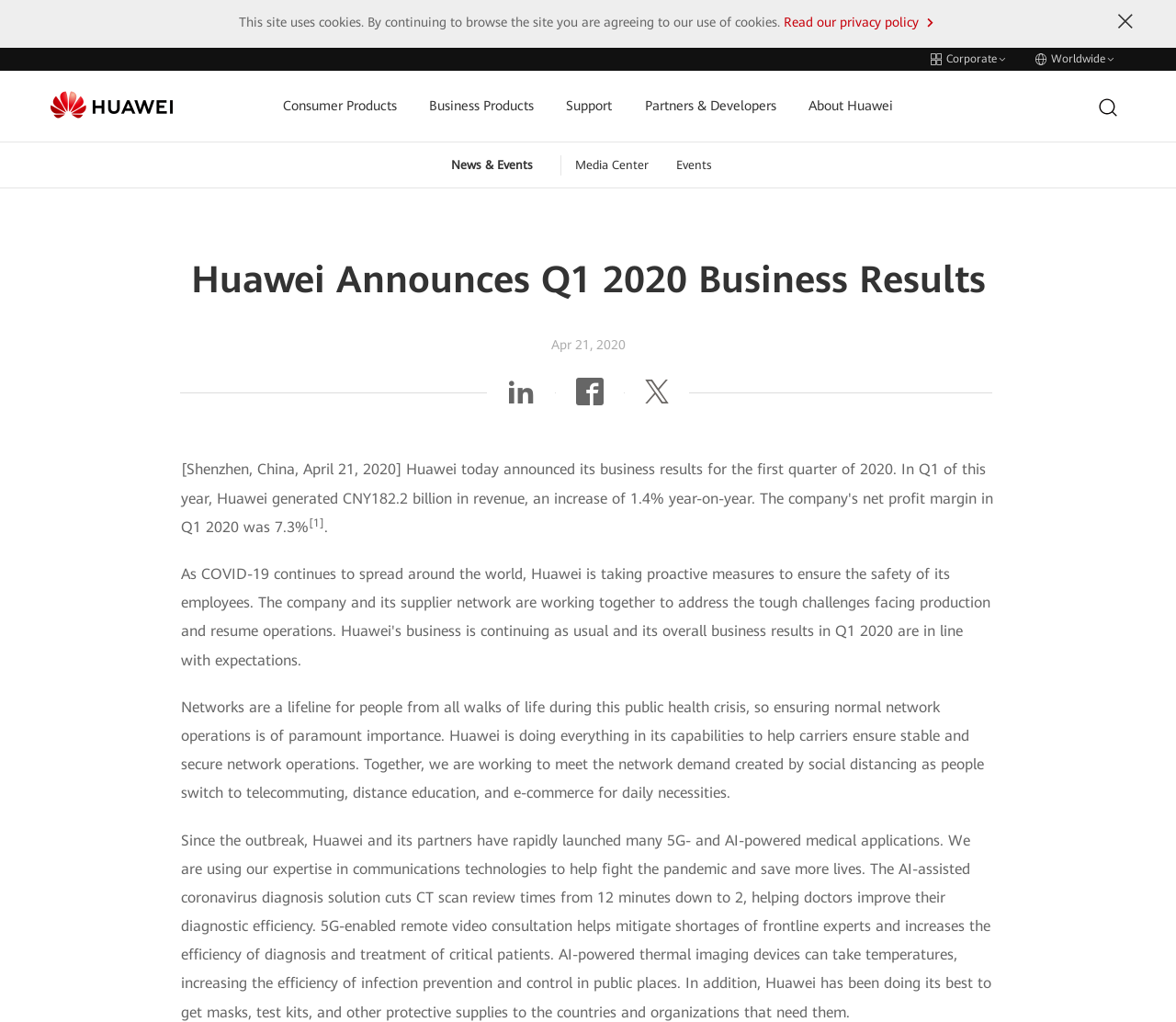Utilize the details in the image to thoroughly answer the following question: What is the company announcing?

Based on the webpage, I can see that the main heading is 'Huawei Announces Q1 2020 Business Results', which indicates that the company is announcing its business results for the first quarter of 2020.